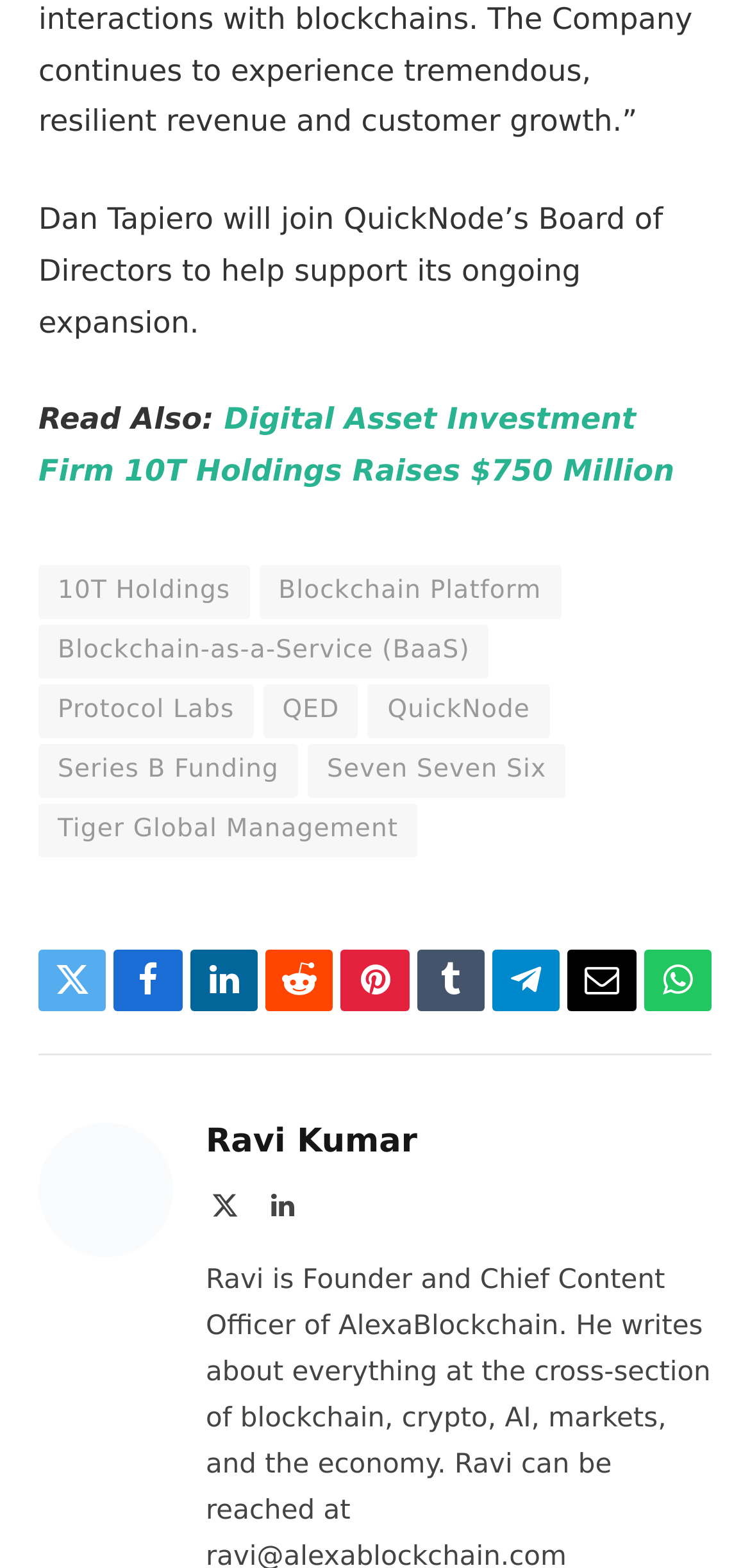Respond to the question below with a single word or phrase:
Who is joining QuickNode's Board of Directors?

Dan Tapiero